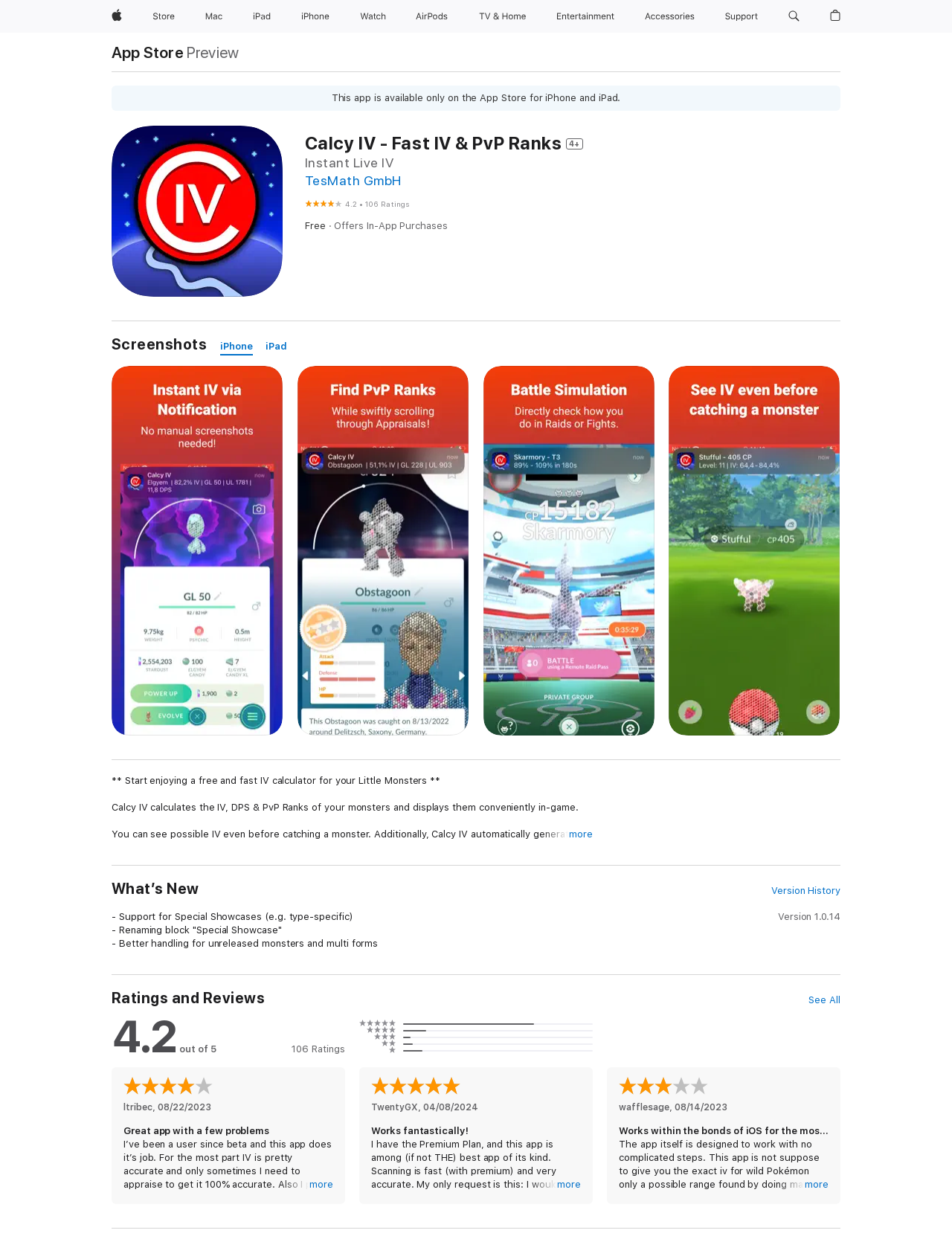Locate the bounding box of the UI element described in the following text: "TV & Home".

[0.496, 0.0, 0.56, 0.026]